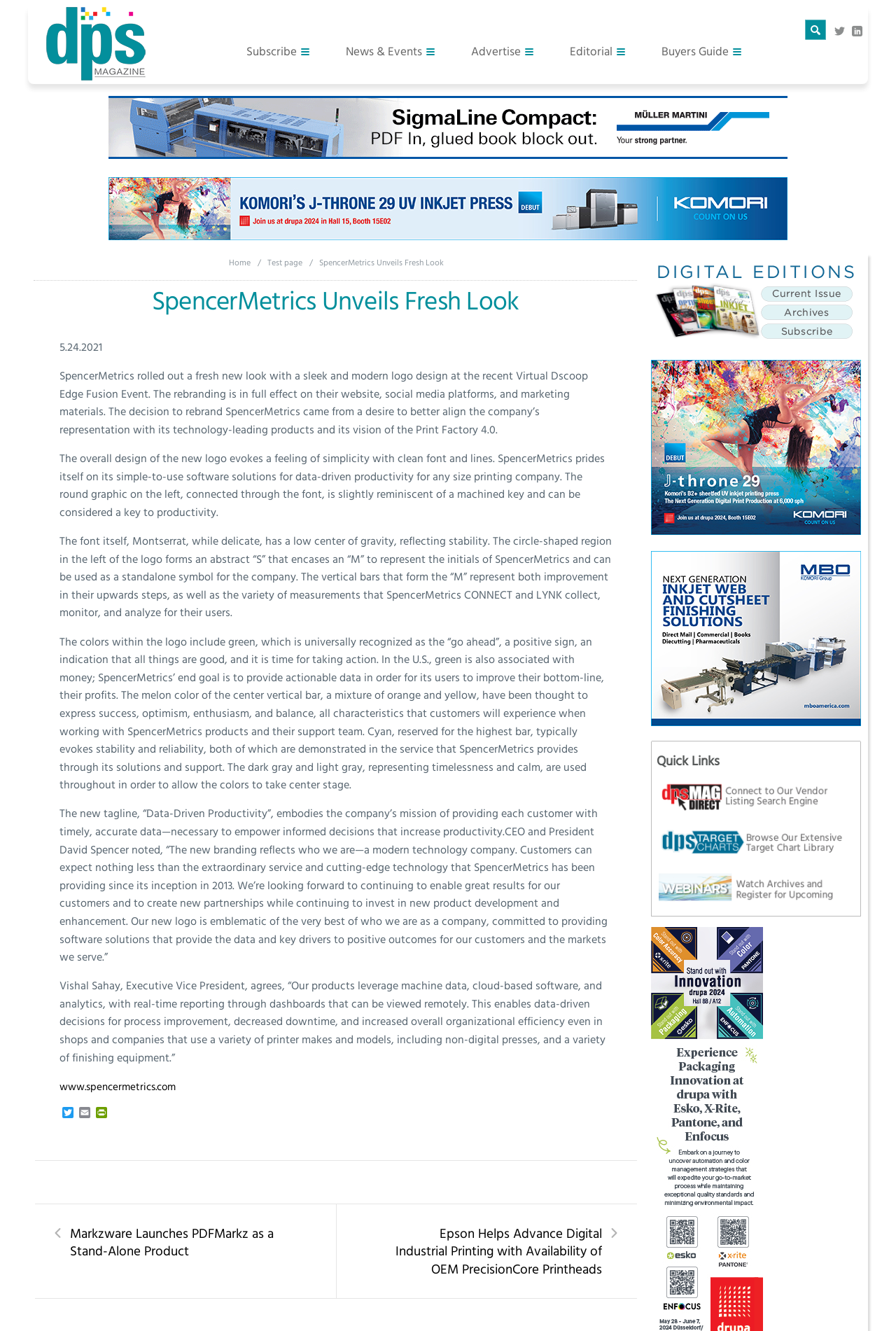What is the tagline of SpencerMetrics?
Carefully analyze the image and provide a detailed answer to the question.

The webpage mentions that the new tagline of SpencerMetrics is 'Data-Driven Productivity', which embodies the company’s mission of providing each customer with timely, accurate data—necessary to empower informed decisions that increase productivity.